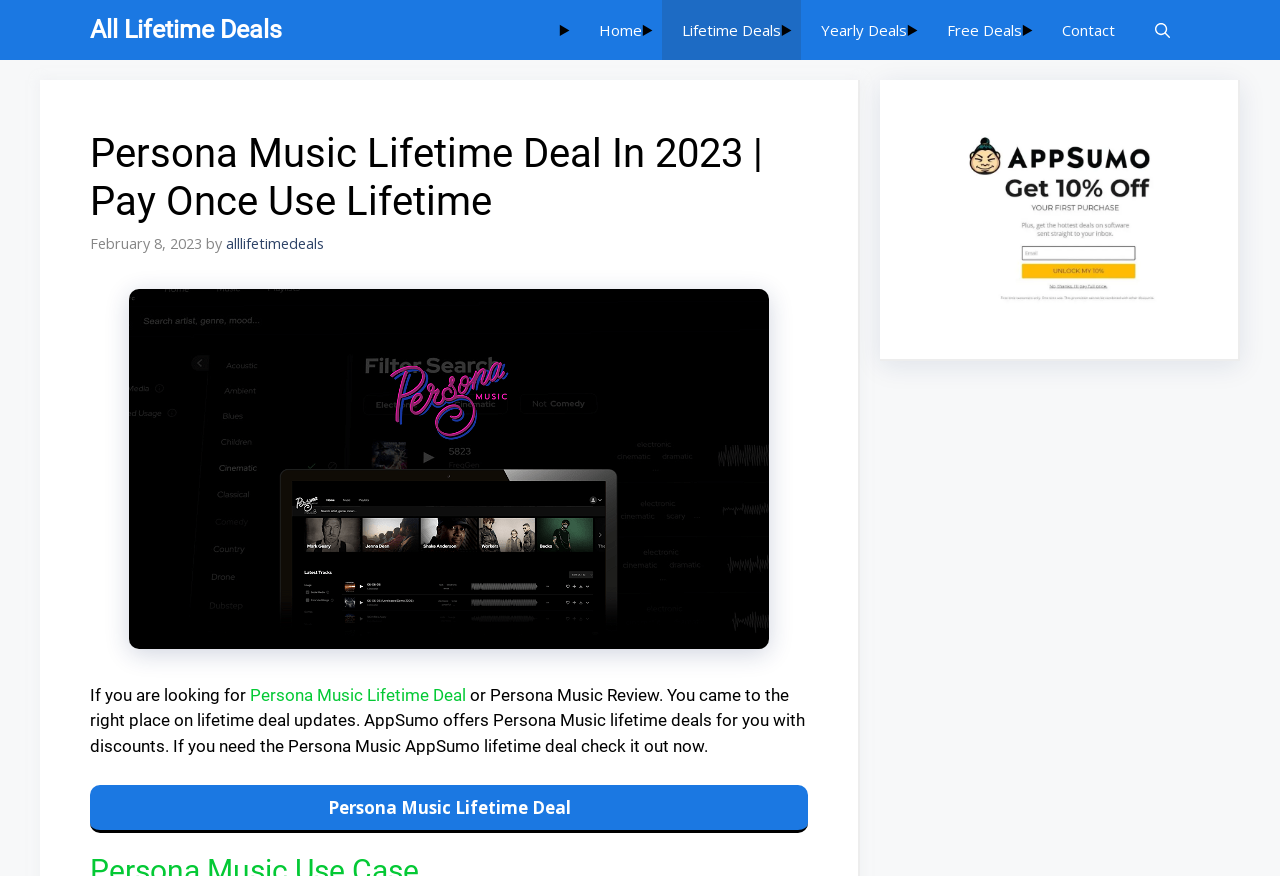What is the name of the music service?
Using the details from the image, give an elaborate explanation to answer the question.

The webpage is about Persona Music Lifetime Deal, and it mentions 'Persona Music Review' and 'Persona Music AppSumo lifetime deal', so the name of the music service is Persona Music.